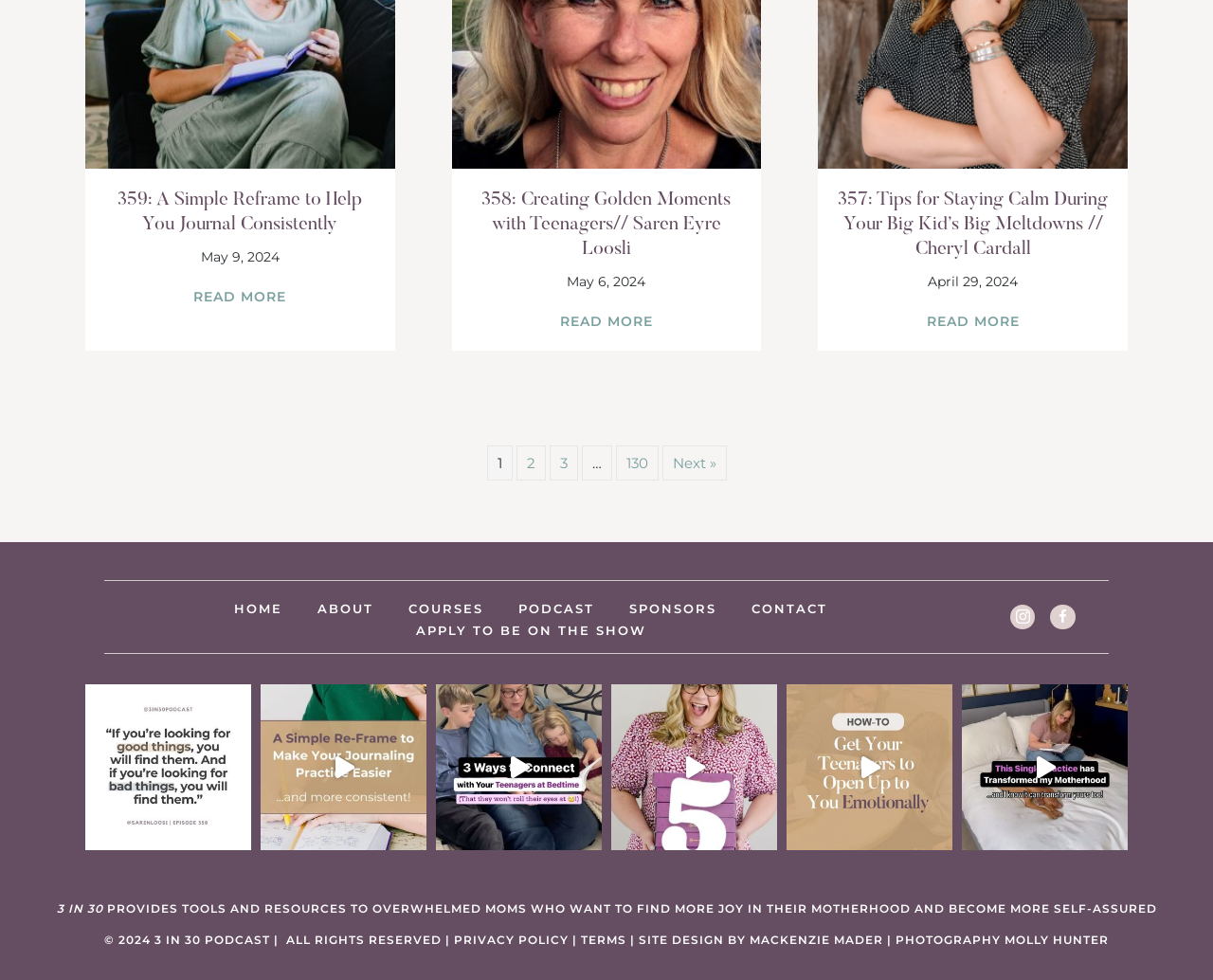Determine the bounding box for the described UI element: "Read More".

[0.764, 0.317, 0.84, 0.338]